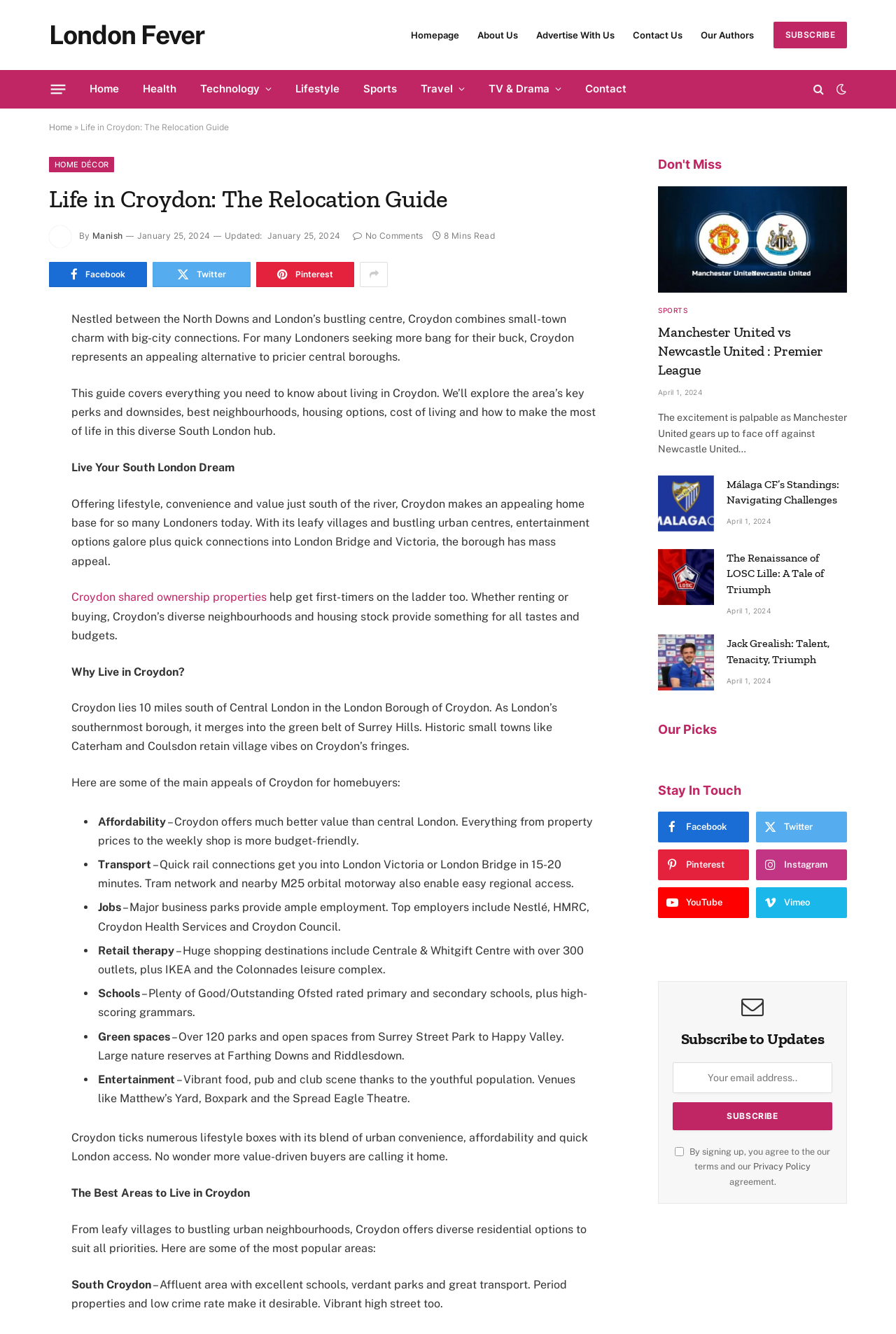What is the name of the website?
Respond to the question with a single word or phrase according to the image.

LondonFever